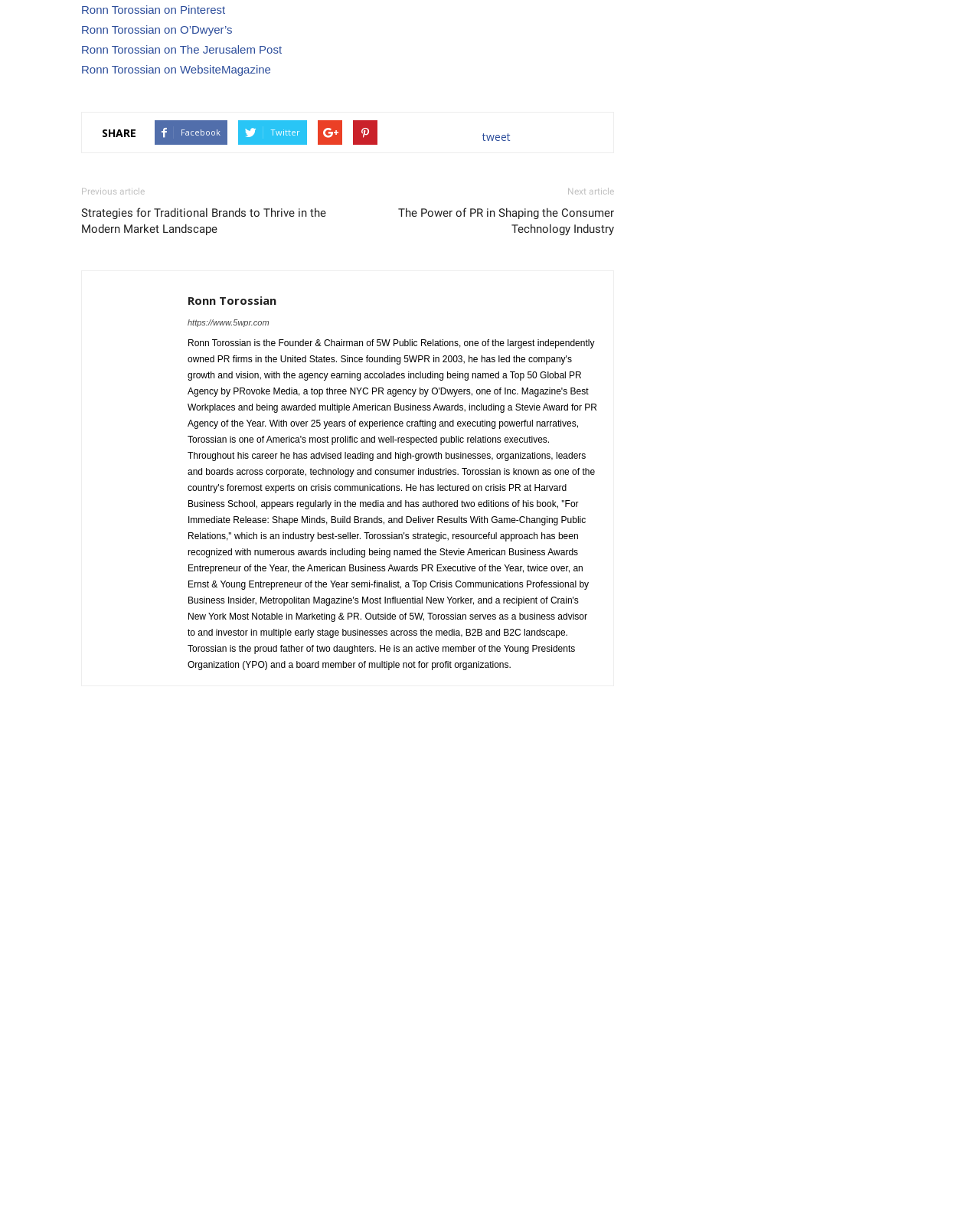Pinpoint the bounding box coordinates of the element you need to click to execute the following instruction: "Read more about Ronn Torossian". The bounding box should be represented by four float numbers between 0 and 1, in the format [left, top, right, bottom].

[0.191, 0.24, 0.282, 0.253]